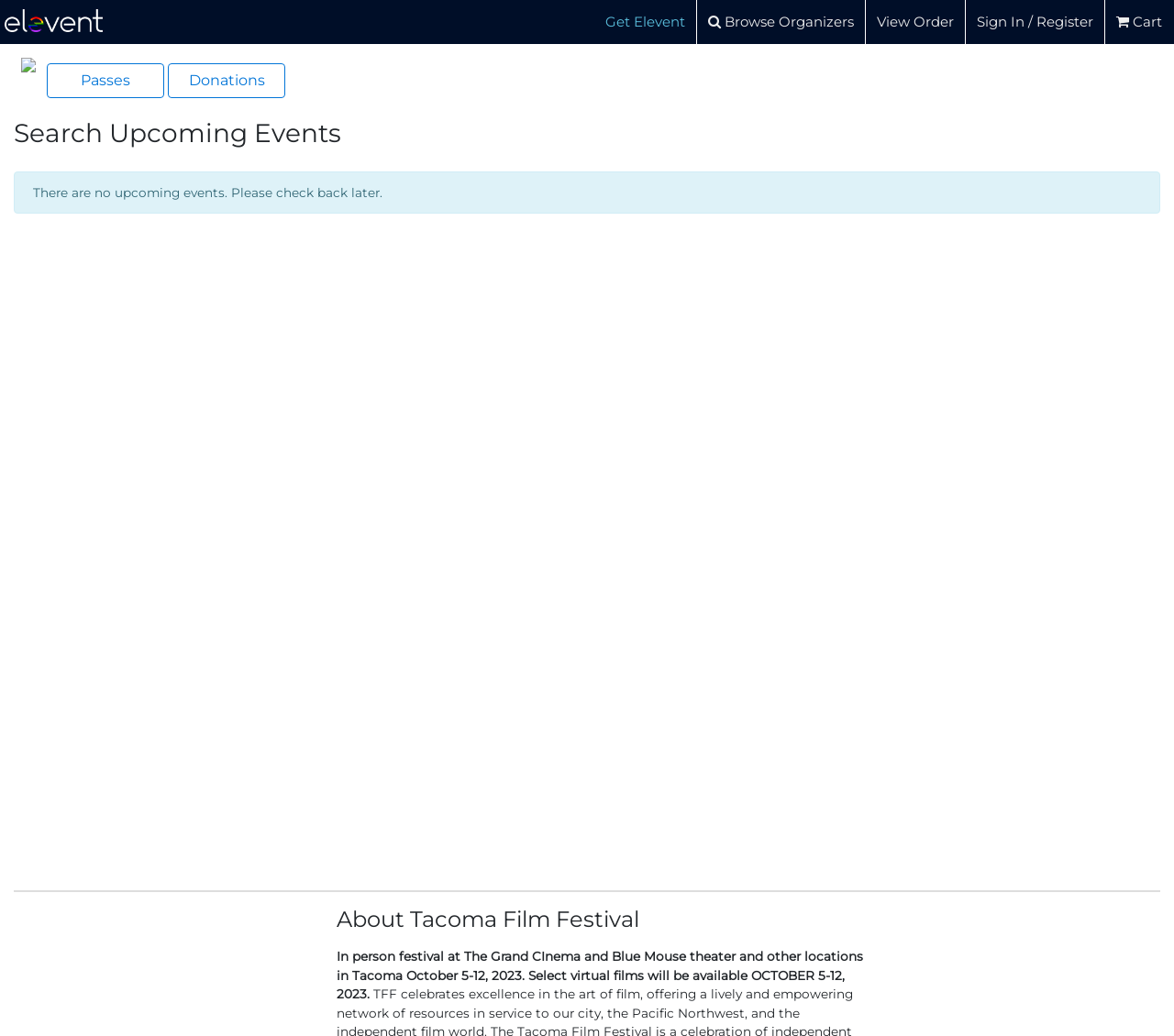Analyze the image and provide a detailed answer to the question: What is the current event status?

The text 'There are no upcoming events. Please check back later.' suggests that there are currently no upcoming events, and users need to check back later for updates.